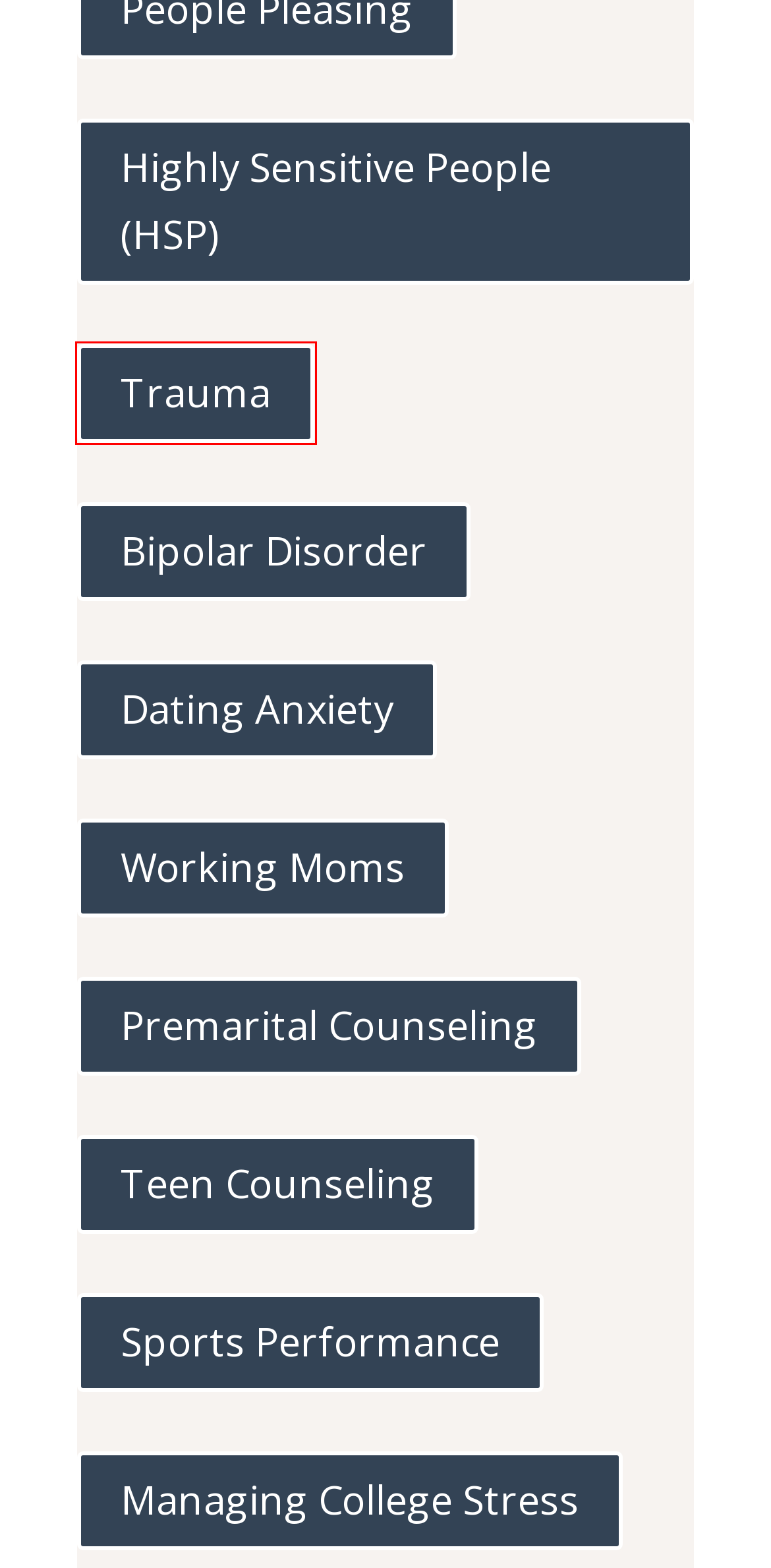You have a screenshot of a webpage with a red bounding box around an element. Select the webpage description that best matches the new webpage after clicking the element within the red bounding box. Here are the descriptions:
A. Sports Performance - Sage Counseling and Wellness
B. Trauma - Sage Counseling and Wellness
C. Working Mom - Sage Counseling and Wellness
D. Bipolar Disorder - Sage Counseling and Wellness
E. A Highly Sensitive Person | What is an HSP? Sage Counseling
F. Teen therapy in Atlanta, Alpharetta, Johns Creek/DBT for teens
G. Premarital counseling helps set your marriage up for success
H. Managing College Stress - Sage Counseling and Wellness

B